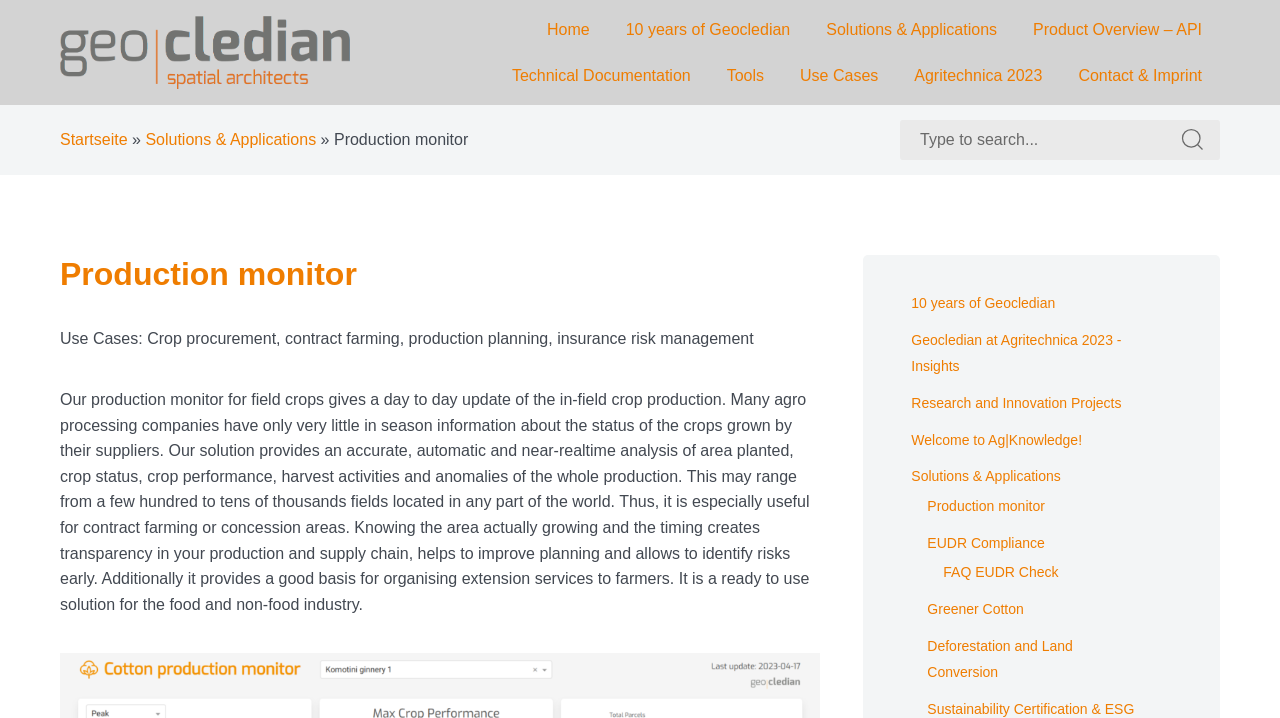Answer in one word or a short phrase: 
What is the scope of the production monitor?

Global